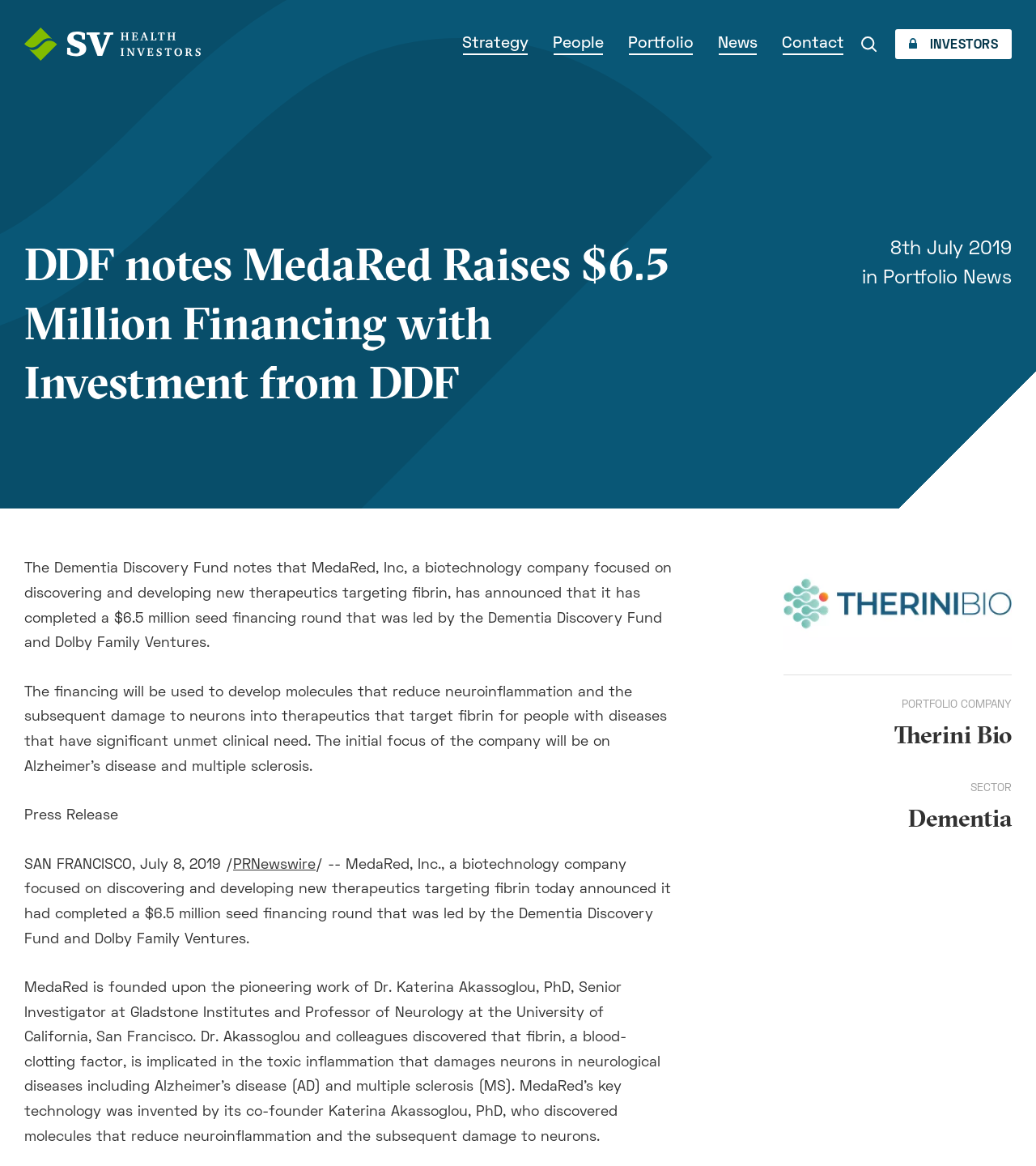What is the name of the fund that notes MedaRed's financing?
Look at the image and answer with only one word or phrase.

Dementia Discovery Fund